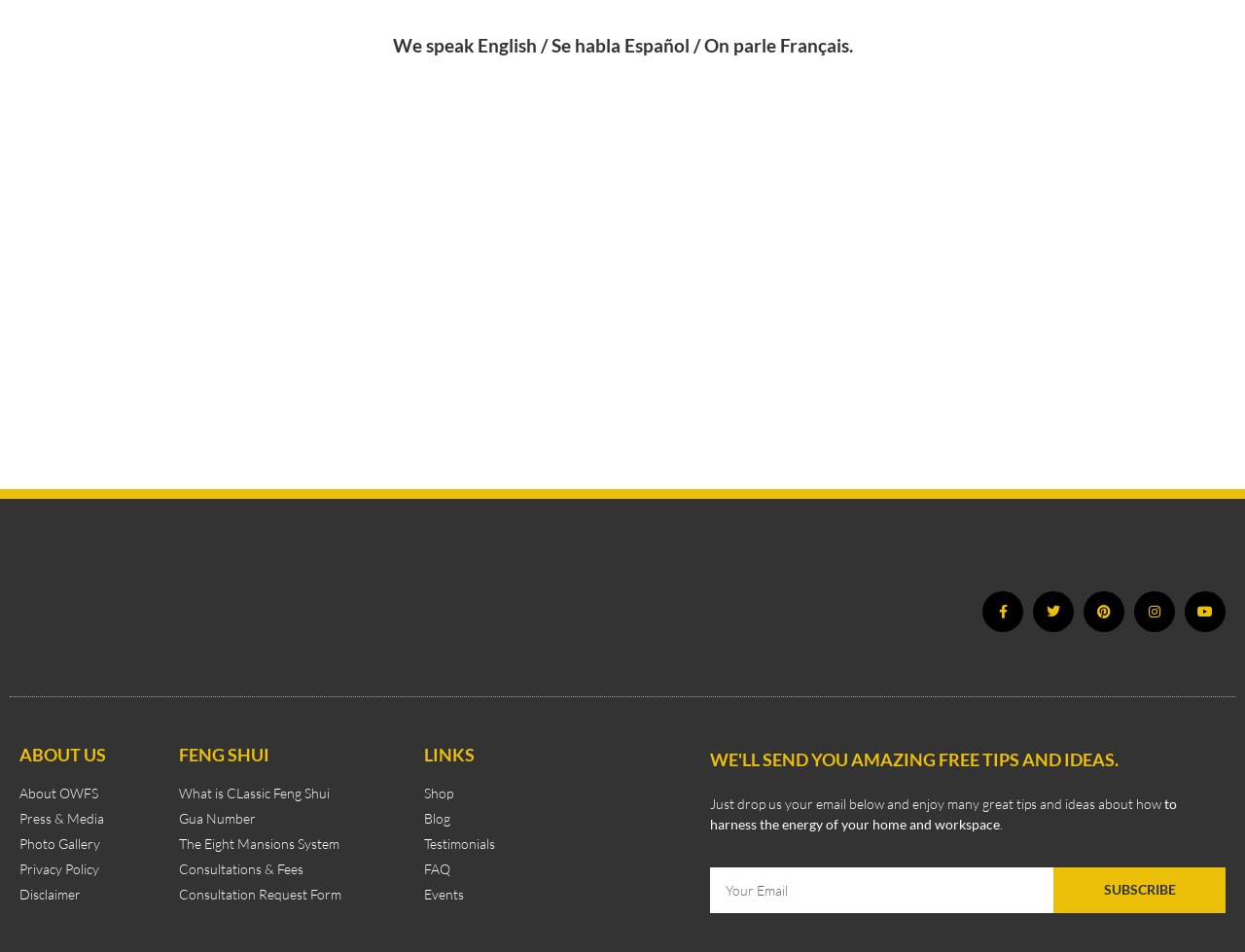Could you find the bounding box coordinates of the clickable area to complete this instruction: "Click the One World Feng Shui Logo"?

[0.016, 0.565, 0.135, 0.721]